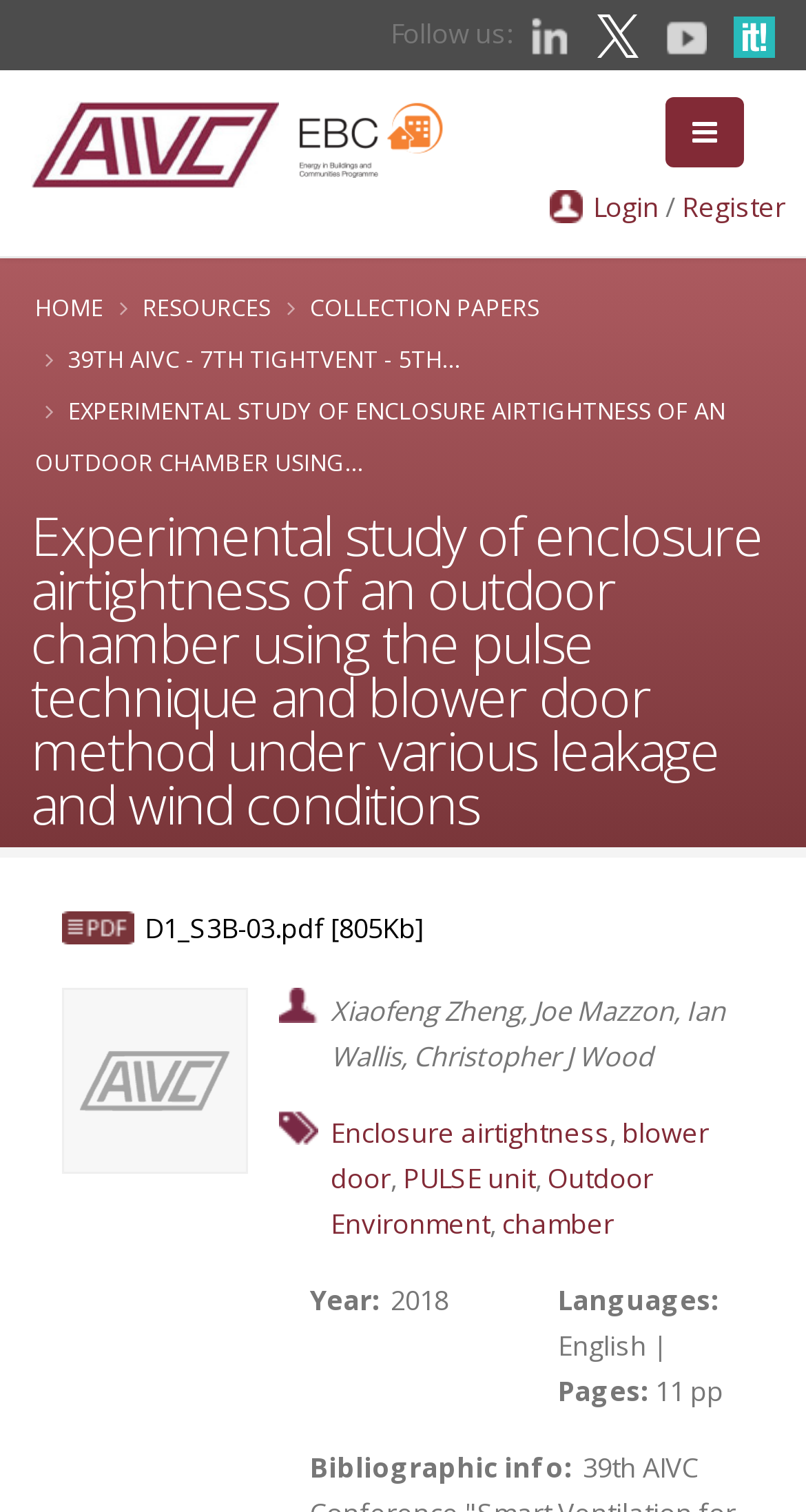How many authors are listed for this paper?
Please interpret the details in the image and answer the question thoroughly.

I counted the number of authors listed on the webpage, which are Xiaofeng Zheng, Joe Mazzon, Ian Wallis, and Christopher J Wood.